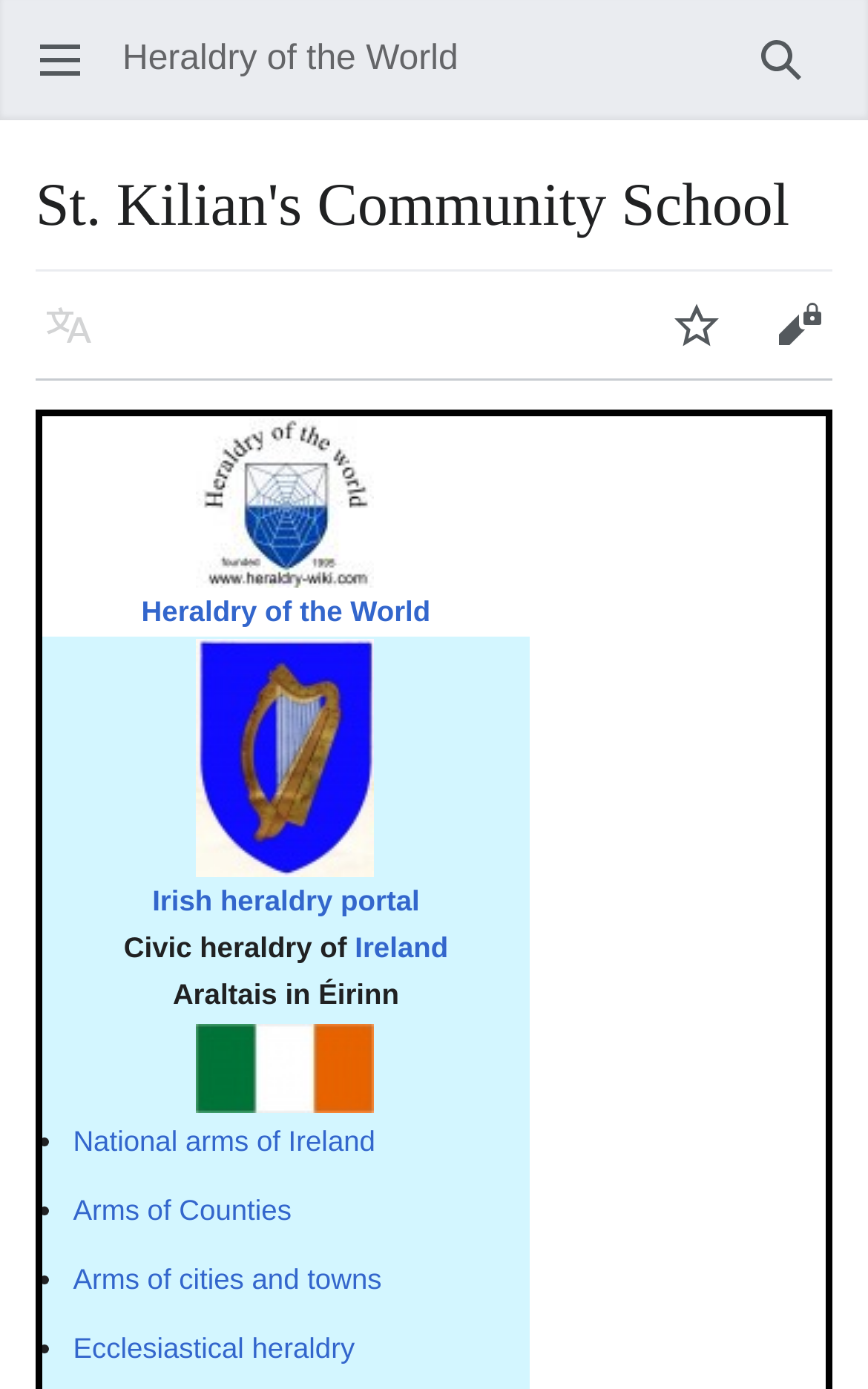Can you locate the main headline on this webpage and provide its text content?

St. Kilian's Community School